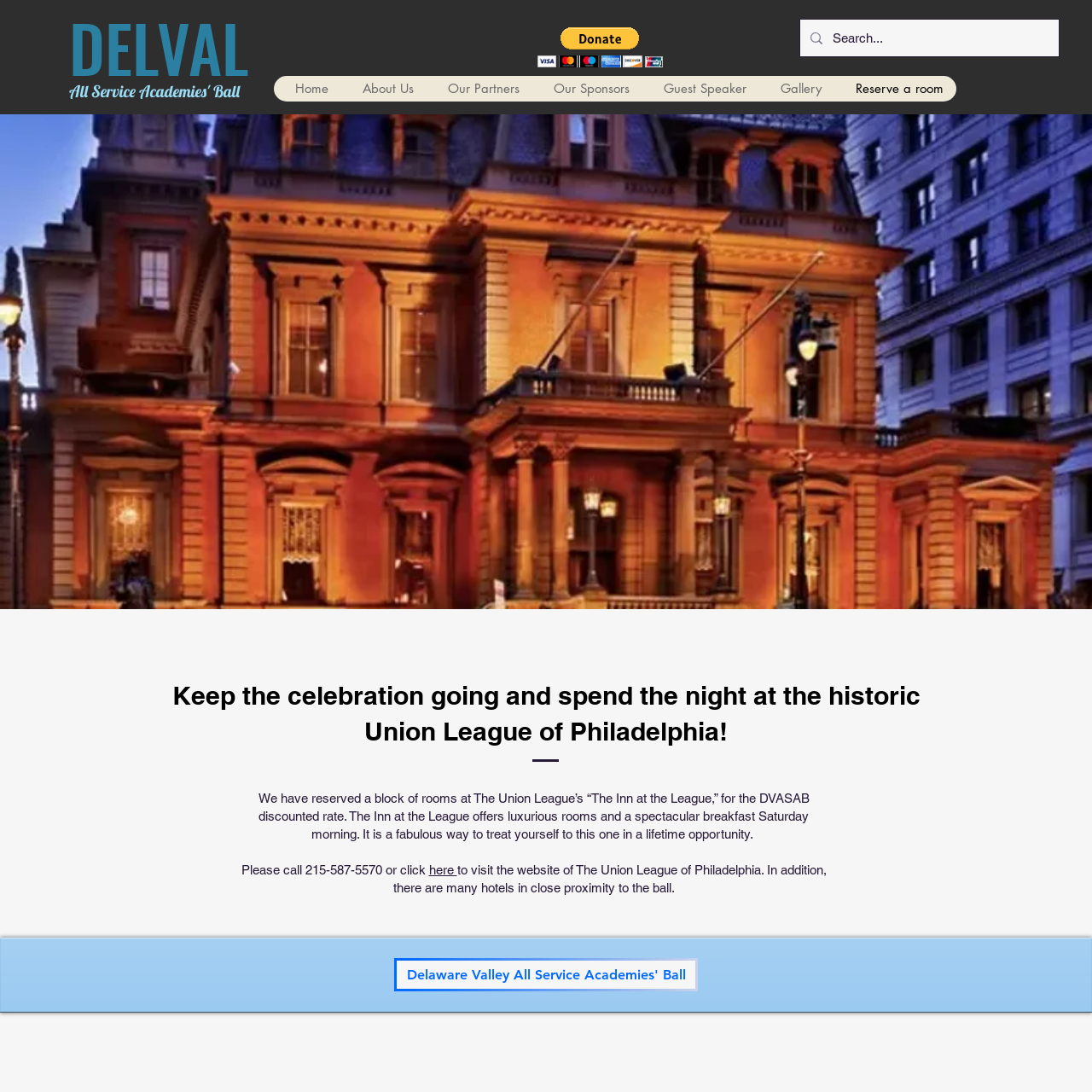Specify the bounding box coordinates of the element's region that should be clicked to achieve the following instruction: "Visit the home page". The bounding box coordinates consist of four float numbers between 0 and 1, in the format [left, top, right, bottom].

[0.251, 0.07, 0.312, 0.093]